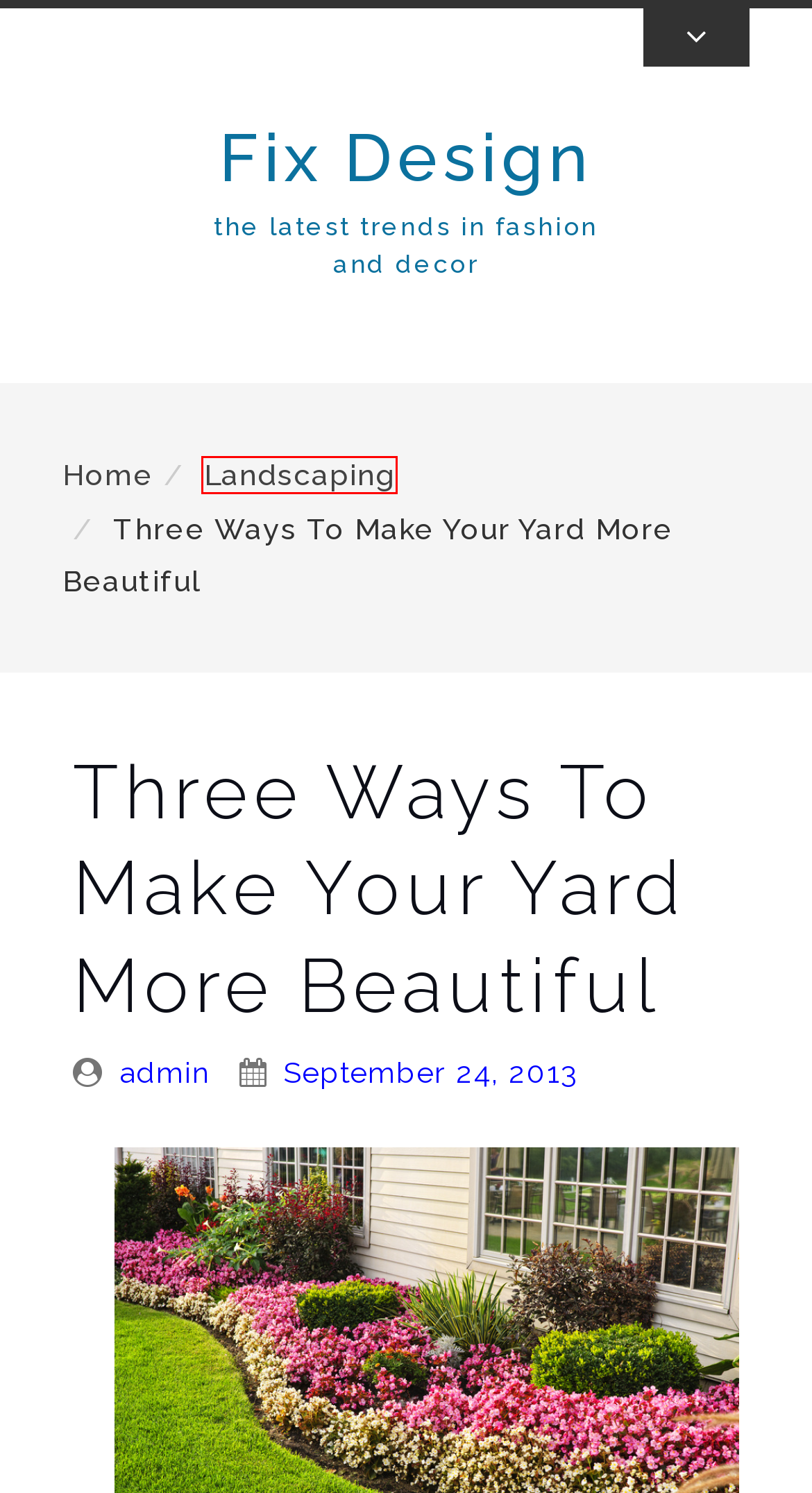You have a screenshot of a webpage with a red rectangle bounding box around a UI element. Choose the best description that matches the new page after clicking the element within the bounding box. The candidate descriptions are:
A. Why you should read Rochester blog if you are visiting the city - Fix Design
B. September 18, 2013 - Fix Design
C. admin, Author at Fix Design
D. Fix Design - the latest trends in fashion and decor
E. September 2012 - Fix Design
F. August 2022 - Fix Design
G. September 27, 2013 - Fix Design
H. Landscaping Archives - Fix Design

H